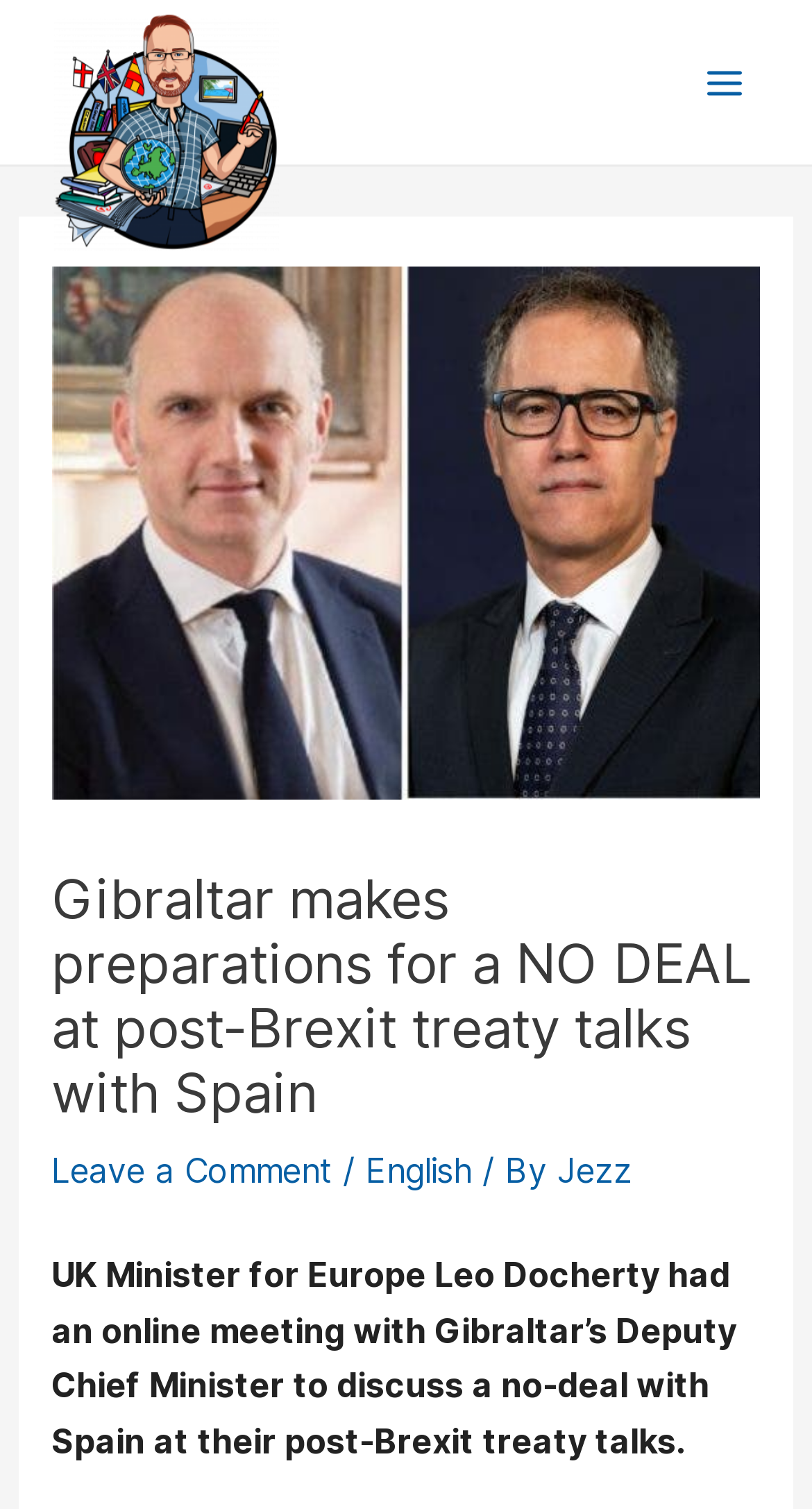Based on the element description "alt="logo"", predict the bounding box coordinates of the UI element.

None